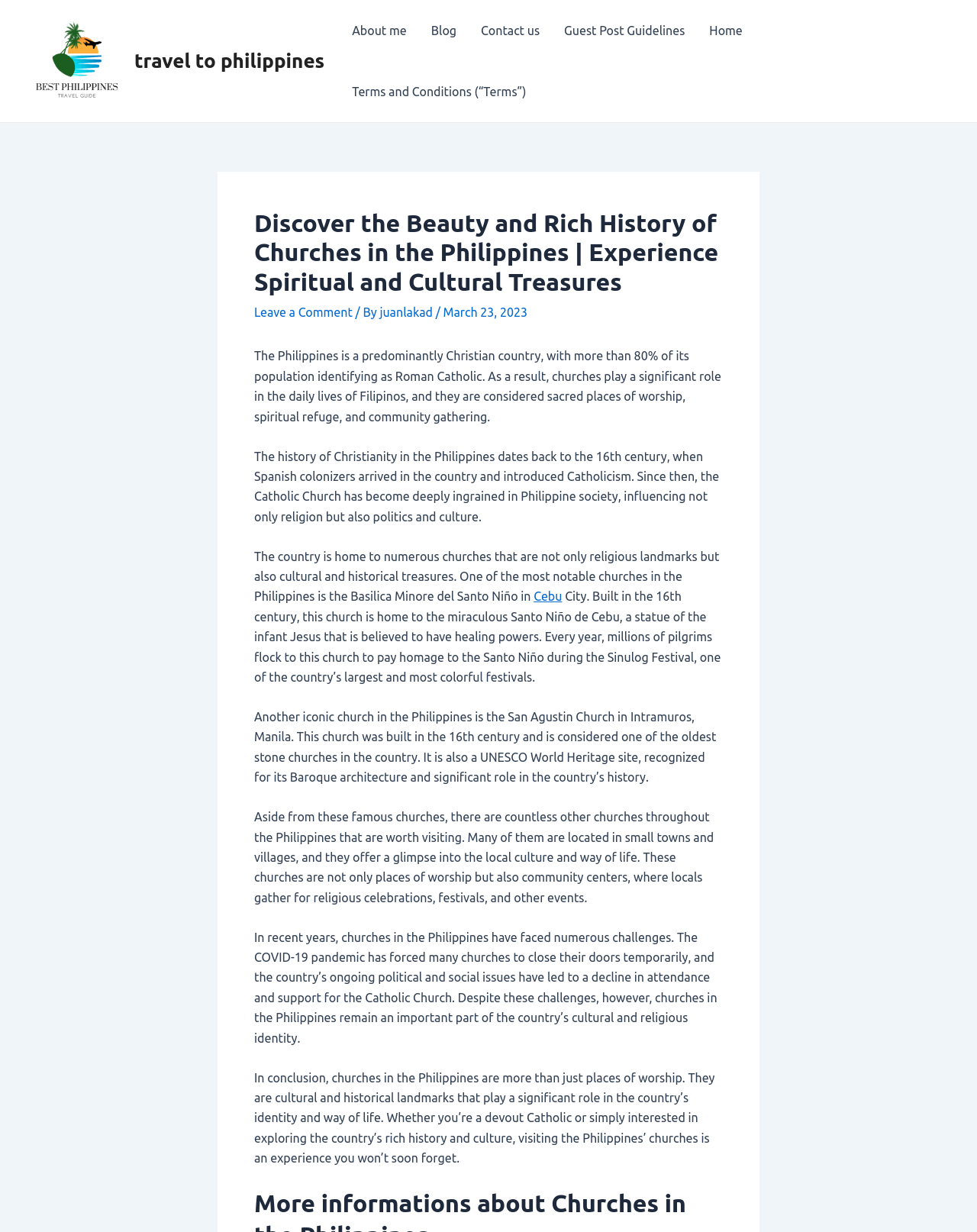Please find the bounding box for the following UI element description. Provide the coordinates in (top-left x, top-left y, bottom-right x, bottom-right y) format, with values between 0 and 1: alt="best philippines travel guide"

[0.031, 0.043, 0.125, 0.054]